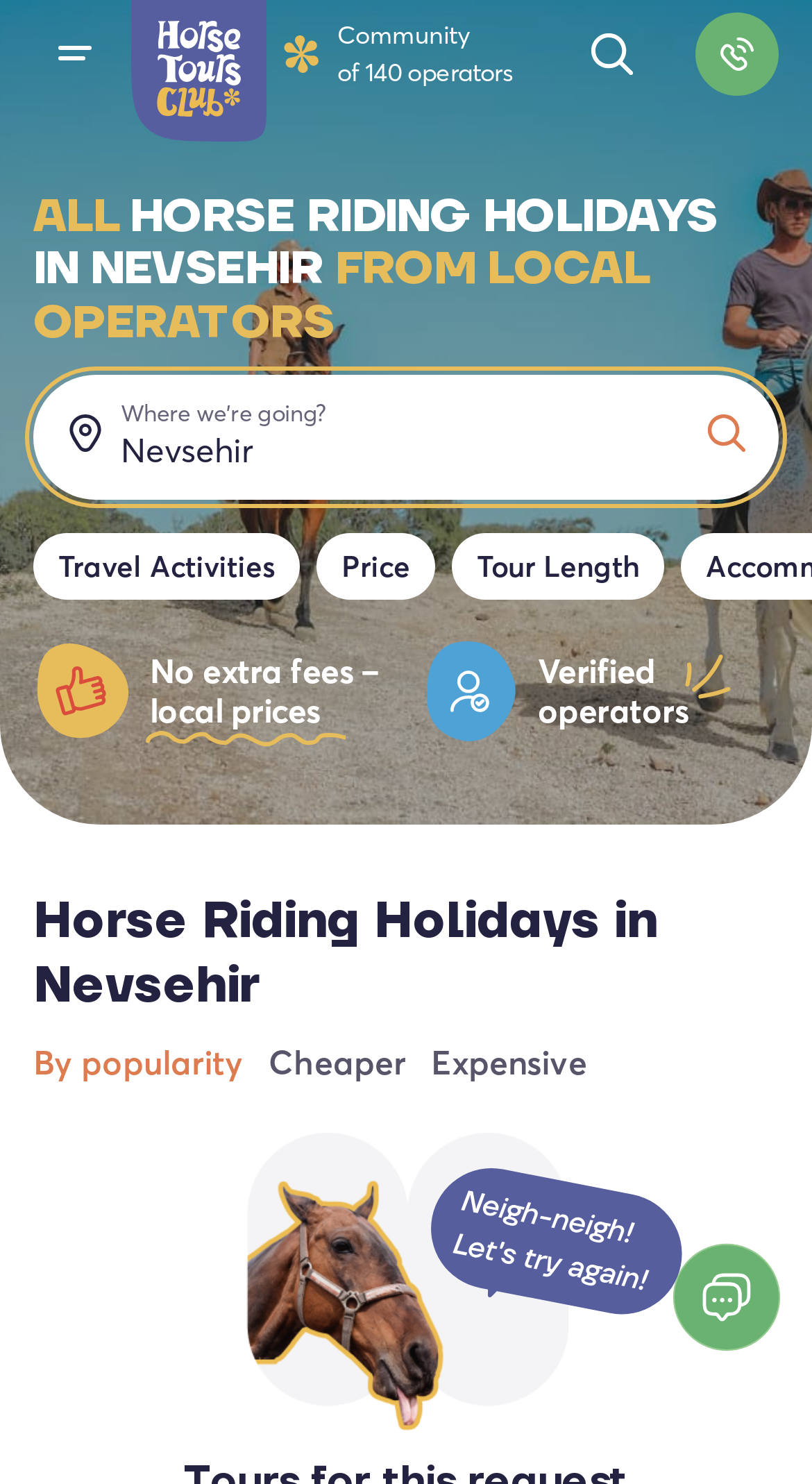How many buttons are on the webpage?
Using the information from the image, give a concise answer in one word or a short phrase.

9